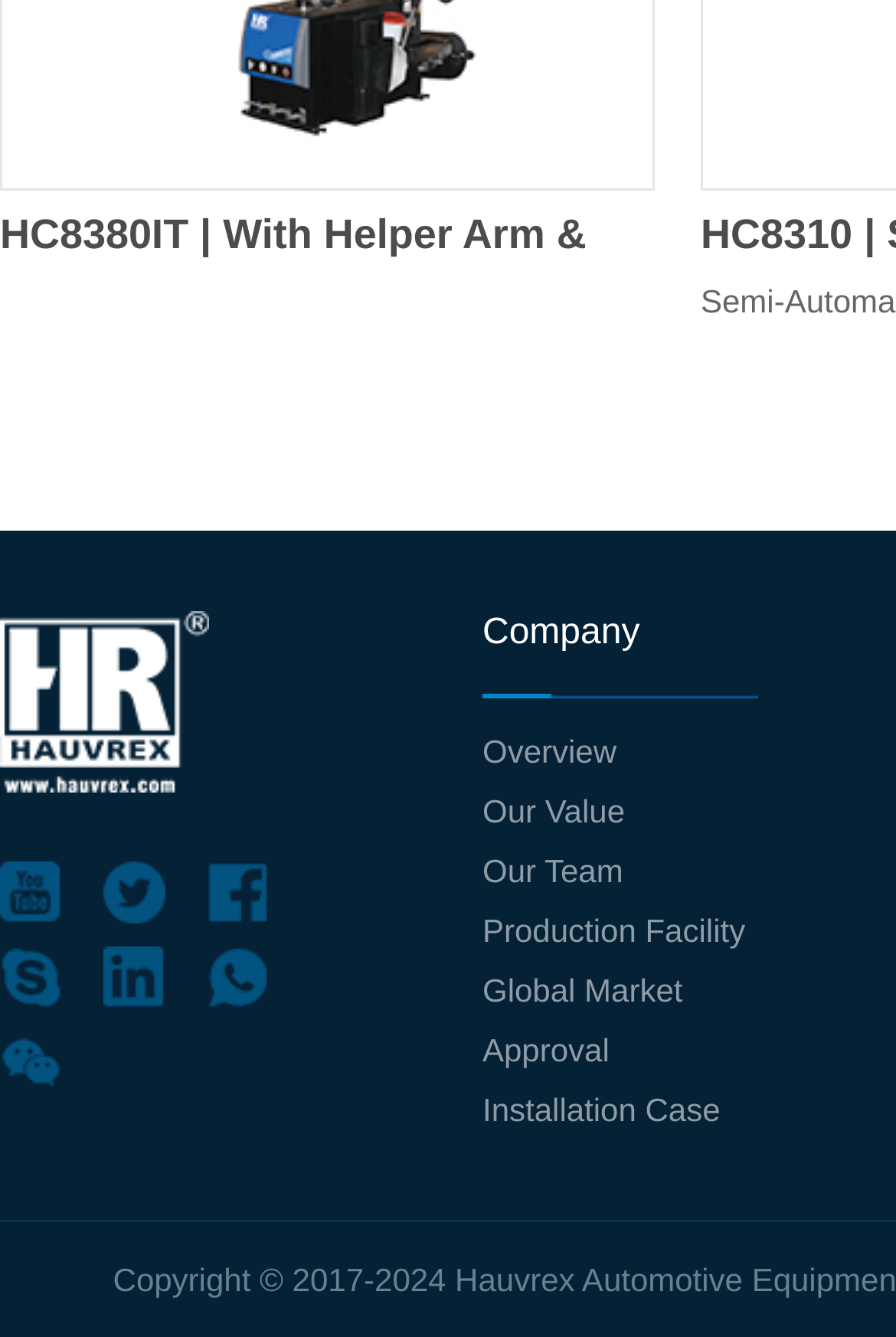Select the bounding box coordinates of the element I need to click to carry out the following instruction: "Contact us through wechat".

[0.0, 0.772, 0.069, 0.818]